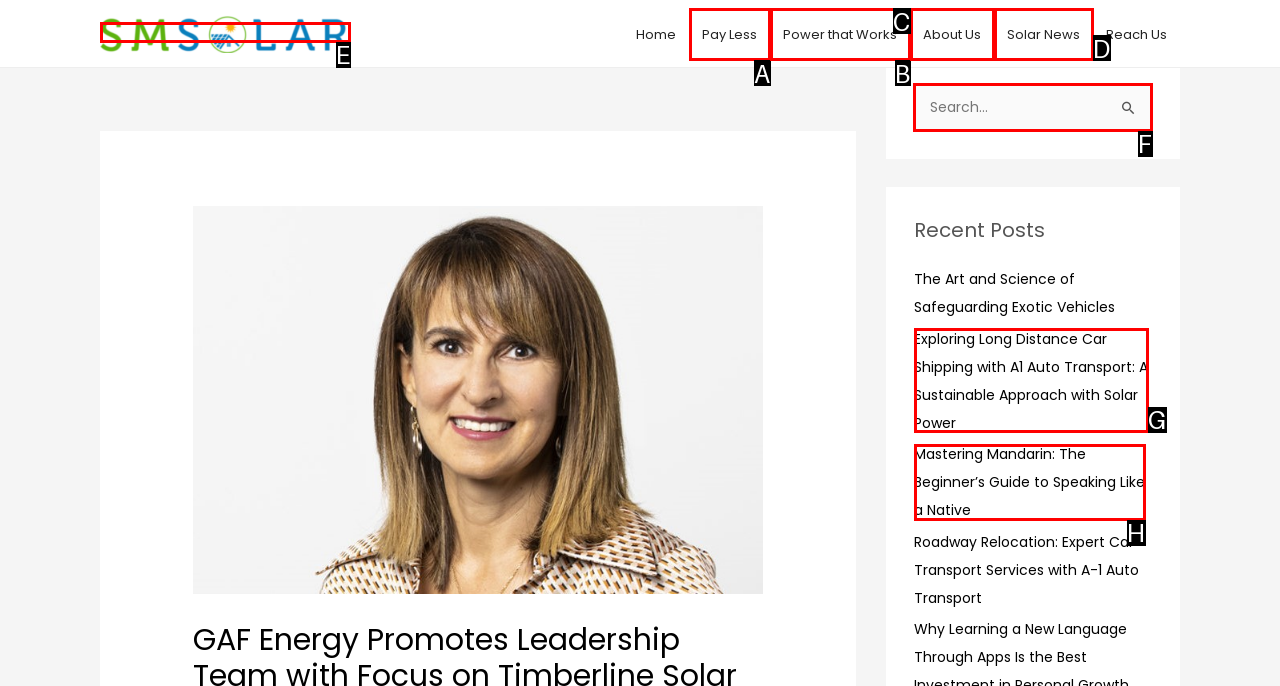Choose the HTML element that should be clicked to achieve this task: Search for something
Respond with the letter of the correct choice.

F